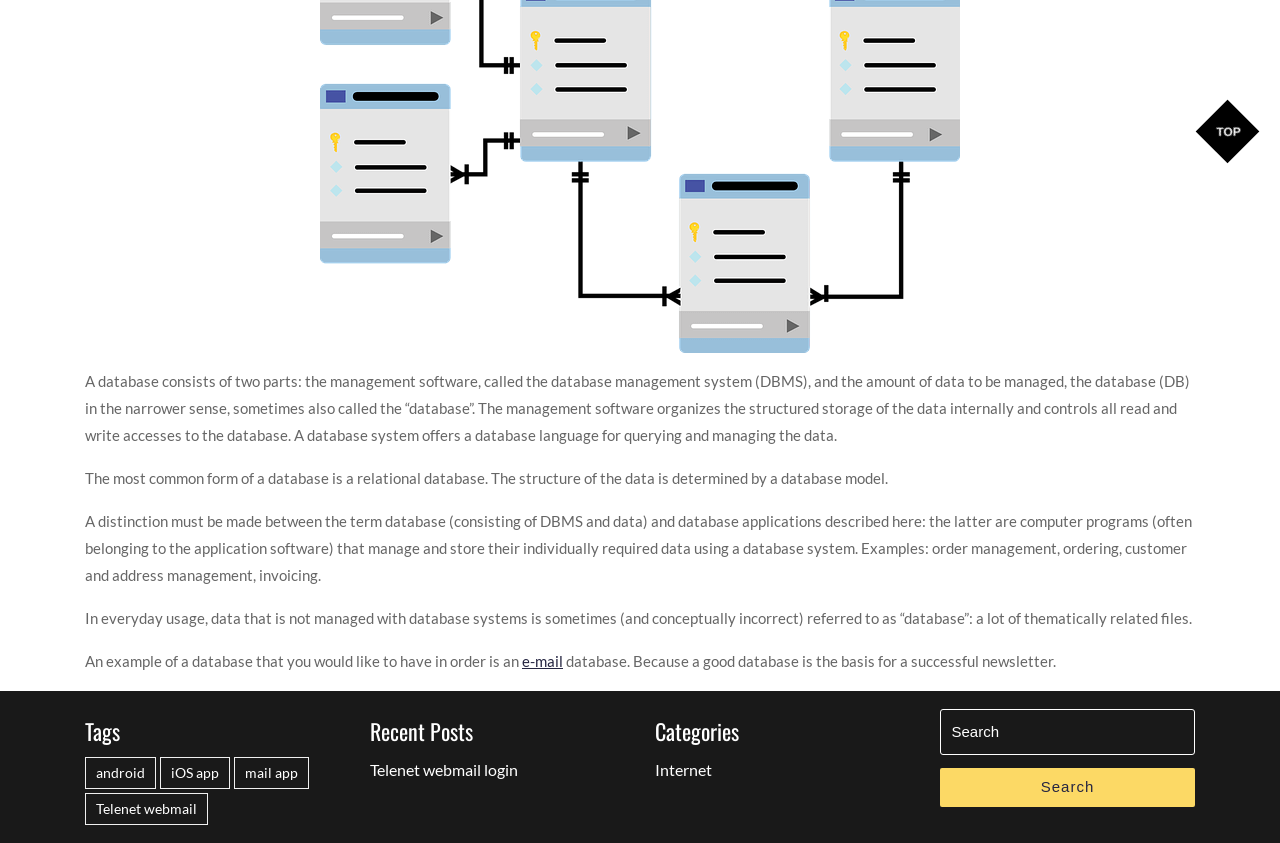Predict the bounding box coordinates of the UI element that matches this description: "Telenet webmail login". The coordinates should be in the format [left, top, right, bottom] with each value between 0 and 1.

[0.289, 0.902, 0.405, 0.925]